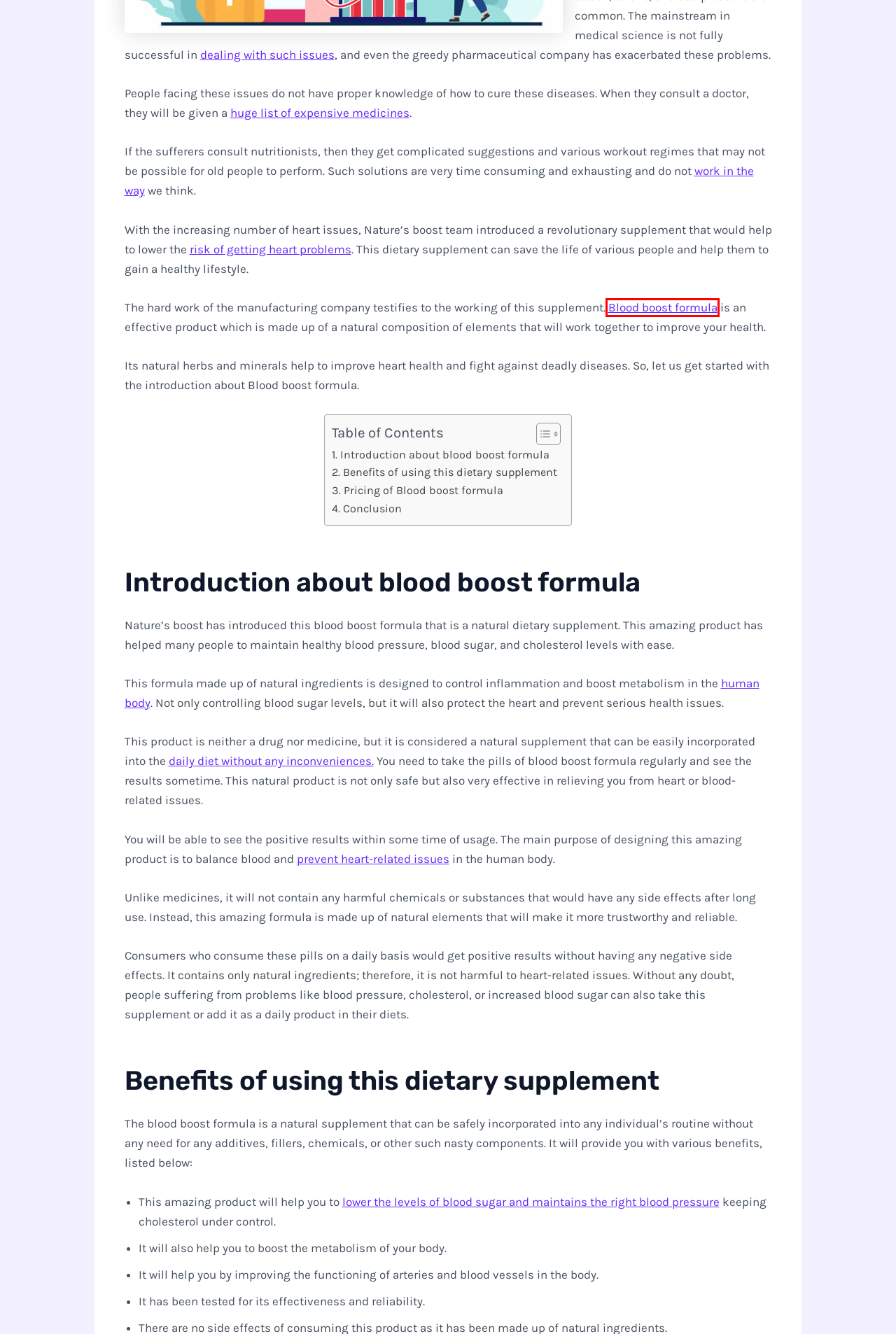Analyze the screenshot of a webpage that features a red rectangle bounding box. Pick the webpage description that best matches the new webpage you would see after clicking on the element within the red bounding box. Here are the candidates:
A. Importance of water in human body
B. Therobuxapp. com Is there a way to get free ROBUX? do any ROBUX generators work?
C. Heart Disease Risk Factors | The Texas Heart Institute
D. Contact us
E. Diabetes Self-Management
F. ProgrameSecure - Happy to help
G. Blood Balance Reviews - Is Blood Balance Advanced Formula Scam or Legit?  | Discover Magazine
H. How to Deal With Performance Issues in Gaming Monitors?

G